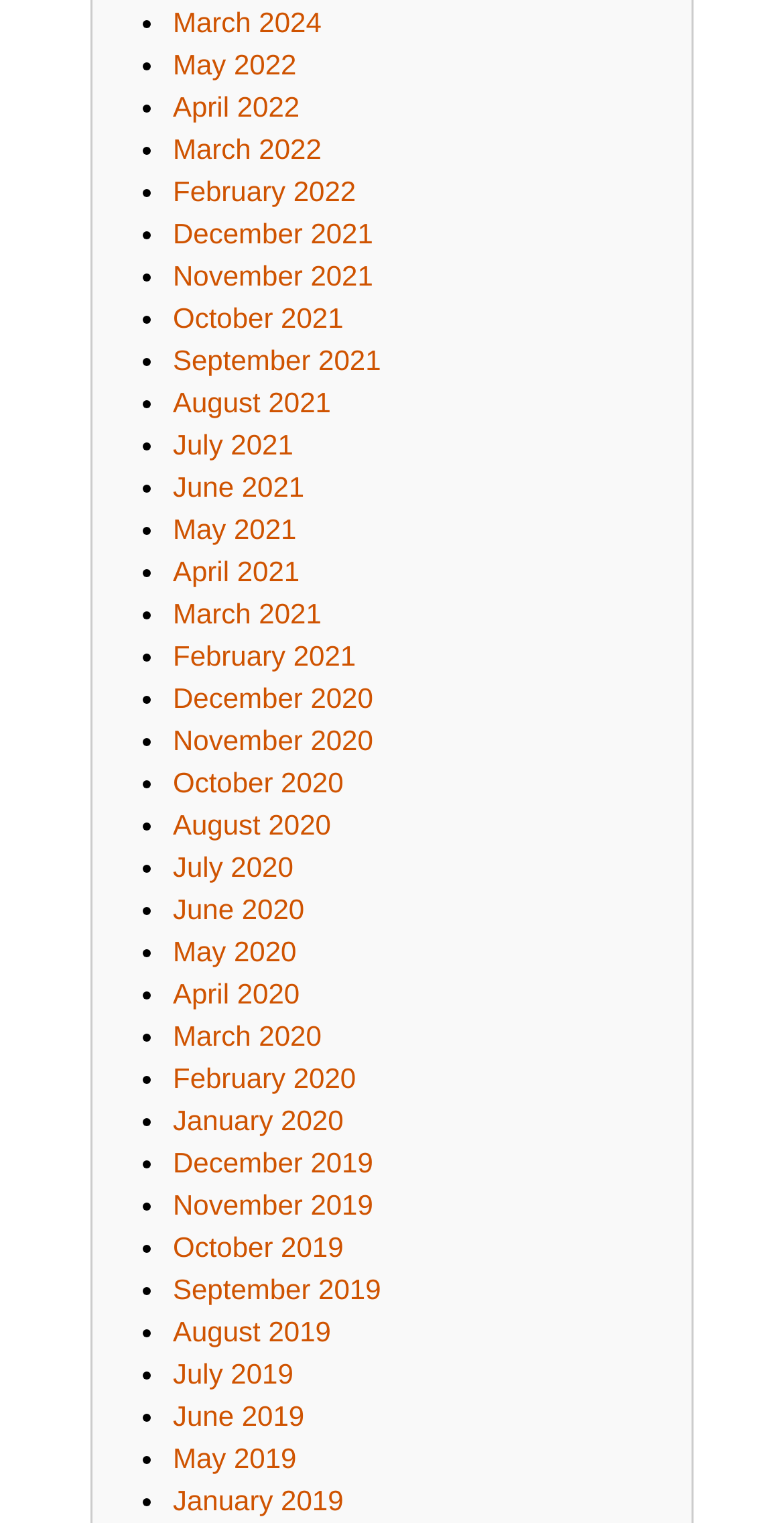What is the earliest month listed?
Please provide a detailed answer to the question.

I looked at the list of links and found that the last link is 'January 2019', which suggests that it is the earliest month listed.